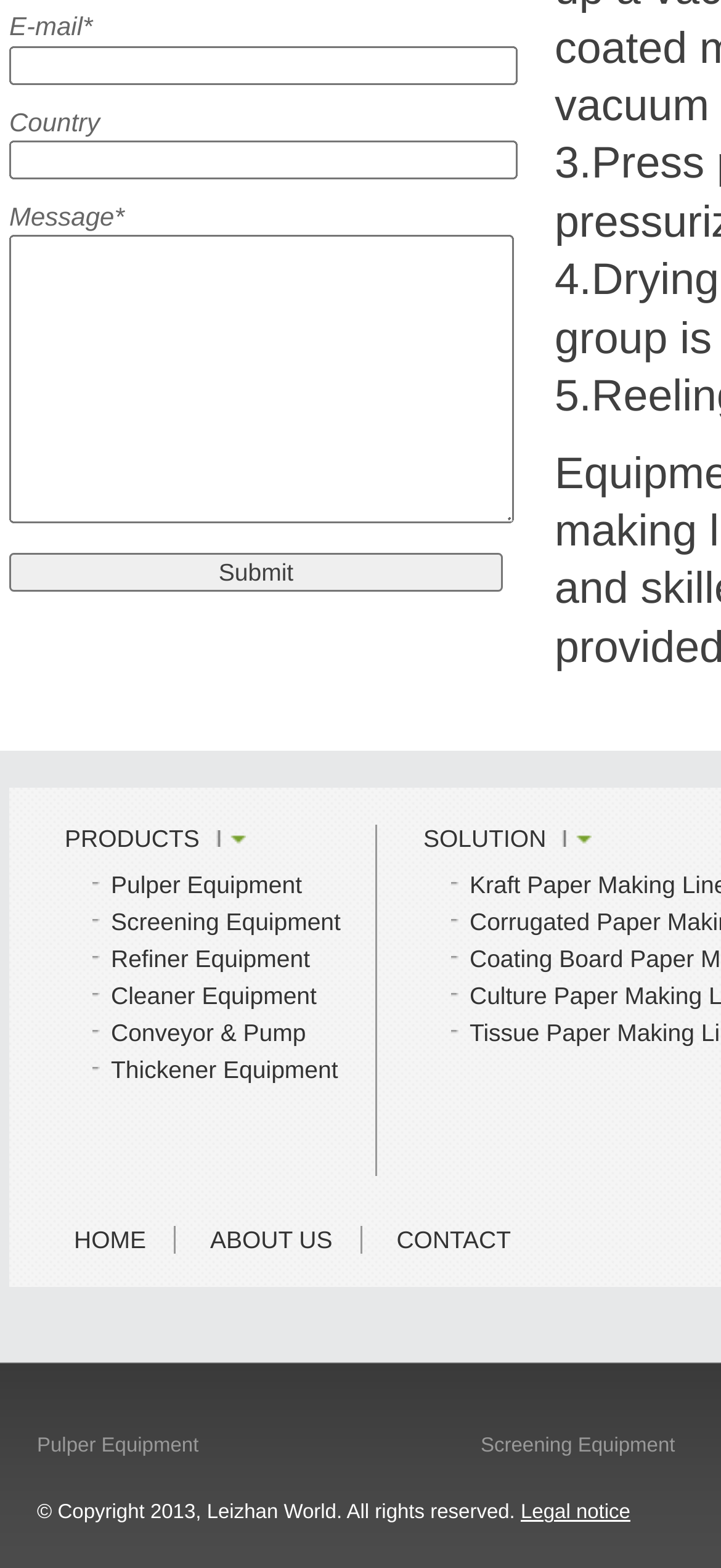Find and indicate the bounding box coordinates of the region you should select to follow the given instruction: "Select country".

[0.013, 0.09, 0.718, 0.115]